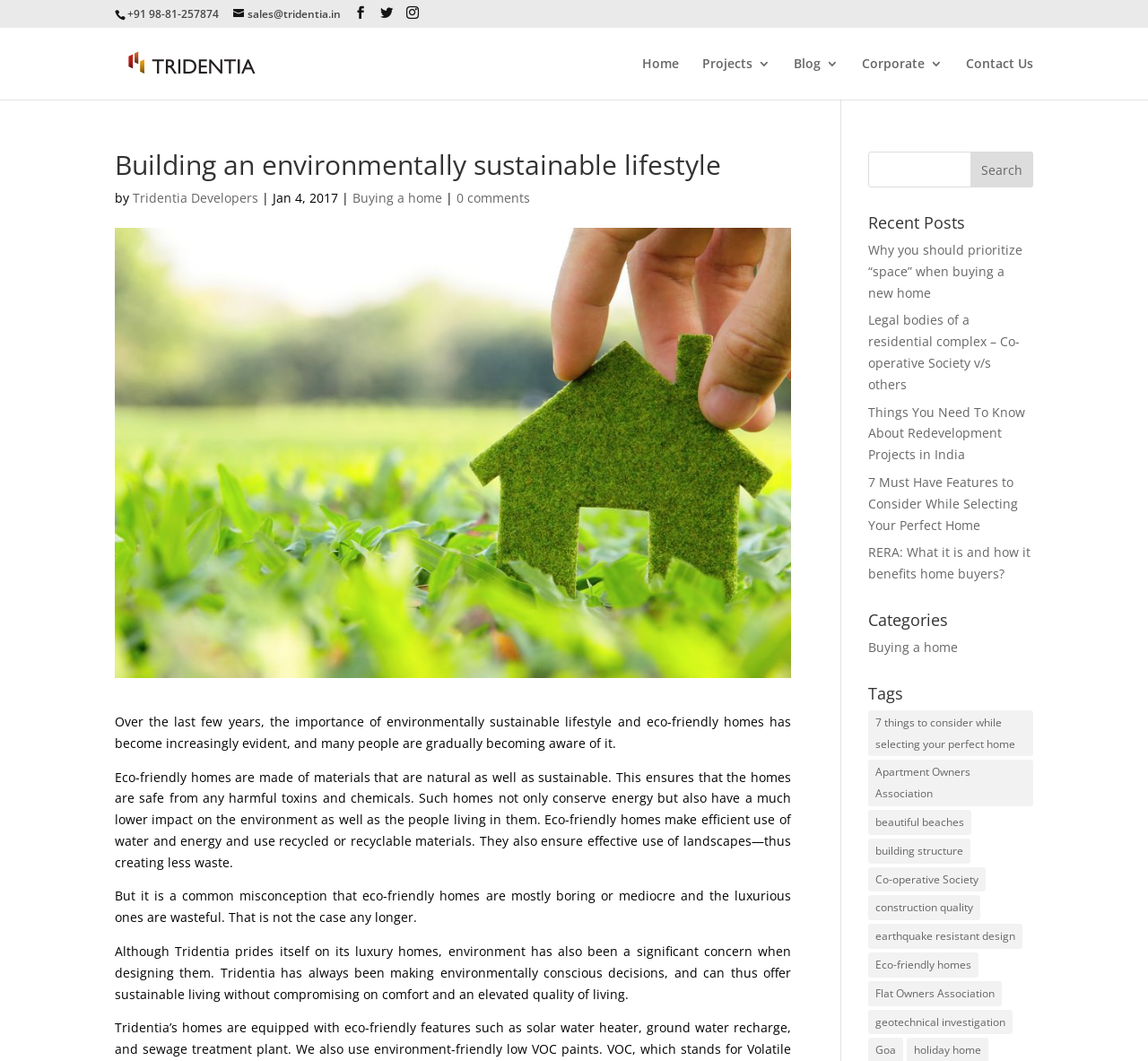Identify the bounding box coordinates for the region of the element that should be clicked to carry out the instruction: "Search for projects". The bounding box coordinates should be four float numbers between 0 and 1, i.e., [left, top, right, bottom].

[0.756, 0.143, 0.9, 0.177]